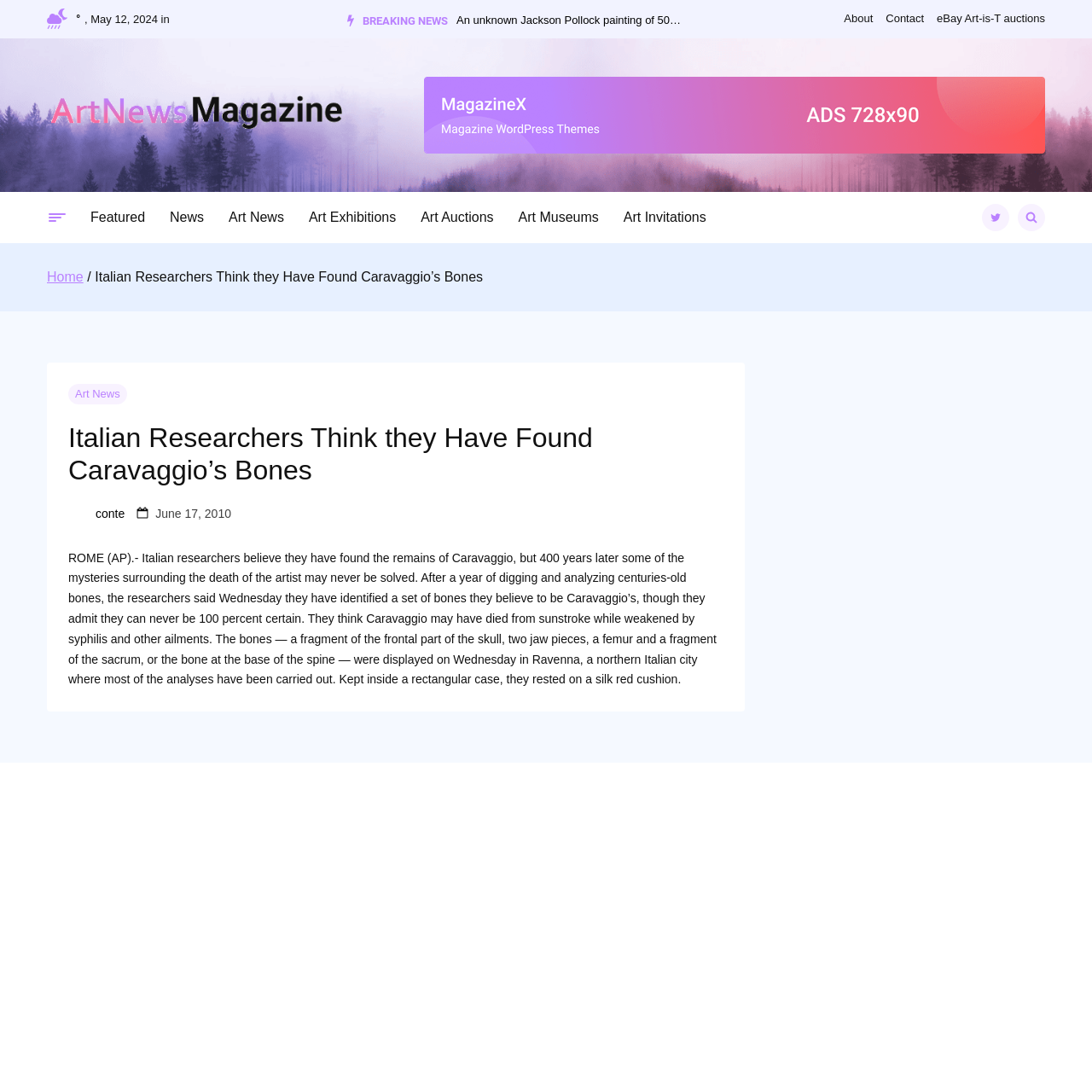Please mark the clickable region by giving the bounding box coordinates needed to complete this instruction: "Go to the home page".

[0.043, 0.247, 0.076, 0.26]